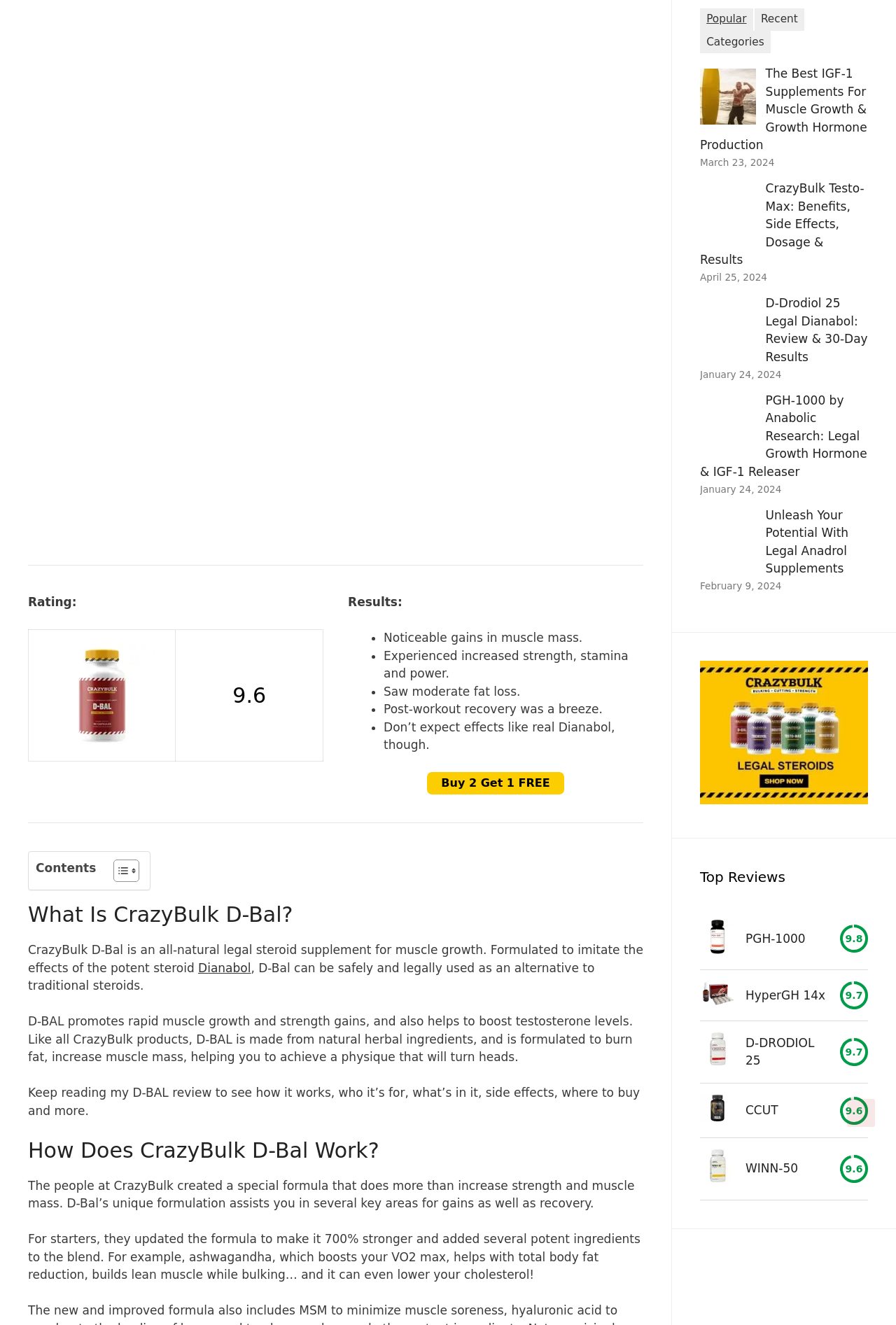Determine the bounding box for the described HTML element: "Buy 2 Get 1 FREE". Ensure the coordinates are four float numbers between 0 and 1 in the format [left, top, right, bottom].

[0.477, 0.583, 0.629, 0.6]